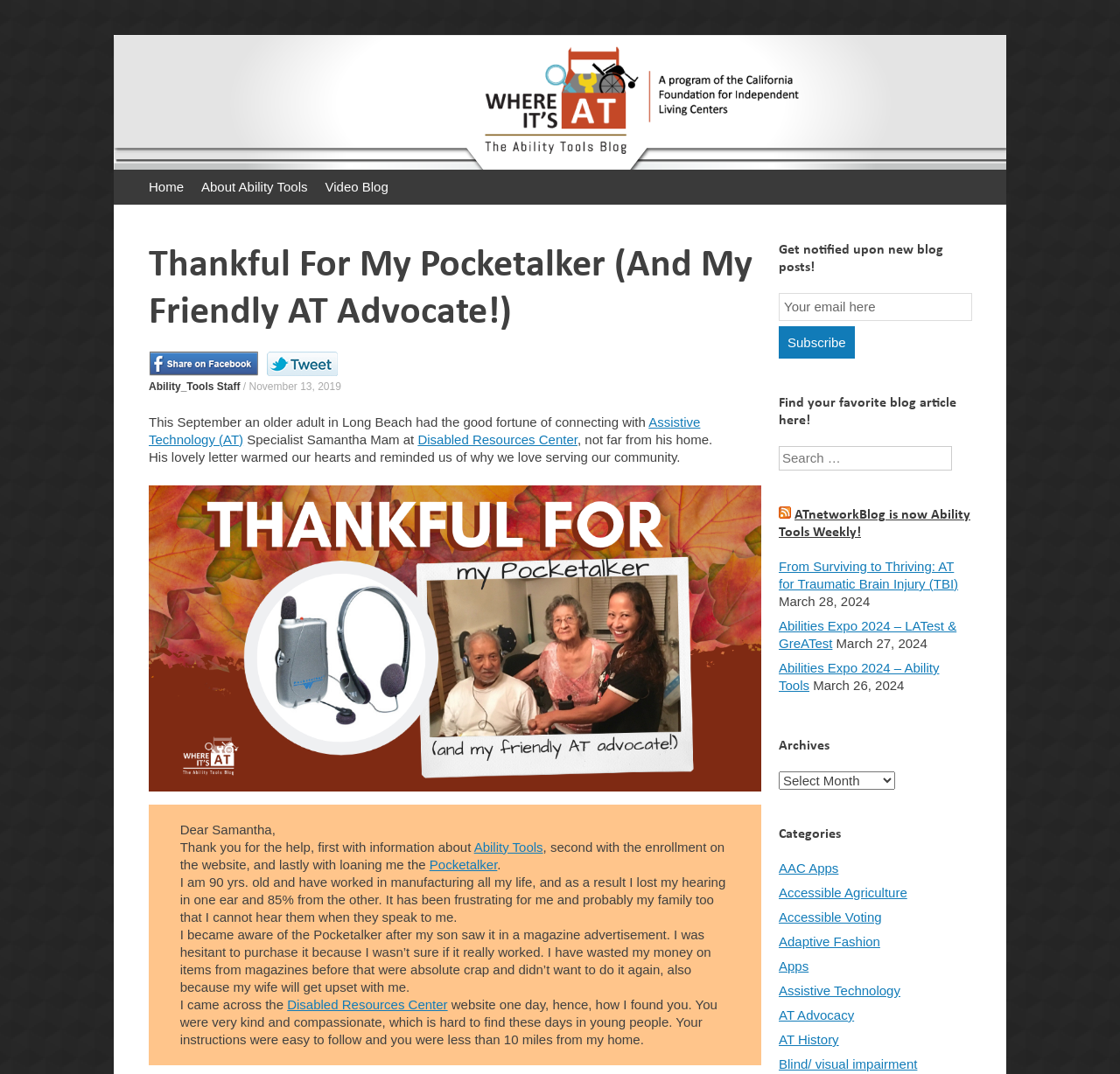What is the name of the organization that the author interacted with?
Please respond to the question with a detailed and well-explained answer.

The name of the organization can be found in the text of the blog post, which mentions that the author interacted with a specialist from the Disabled Resources Center.